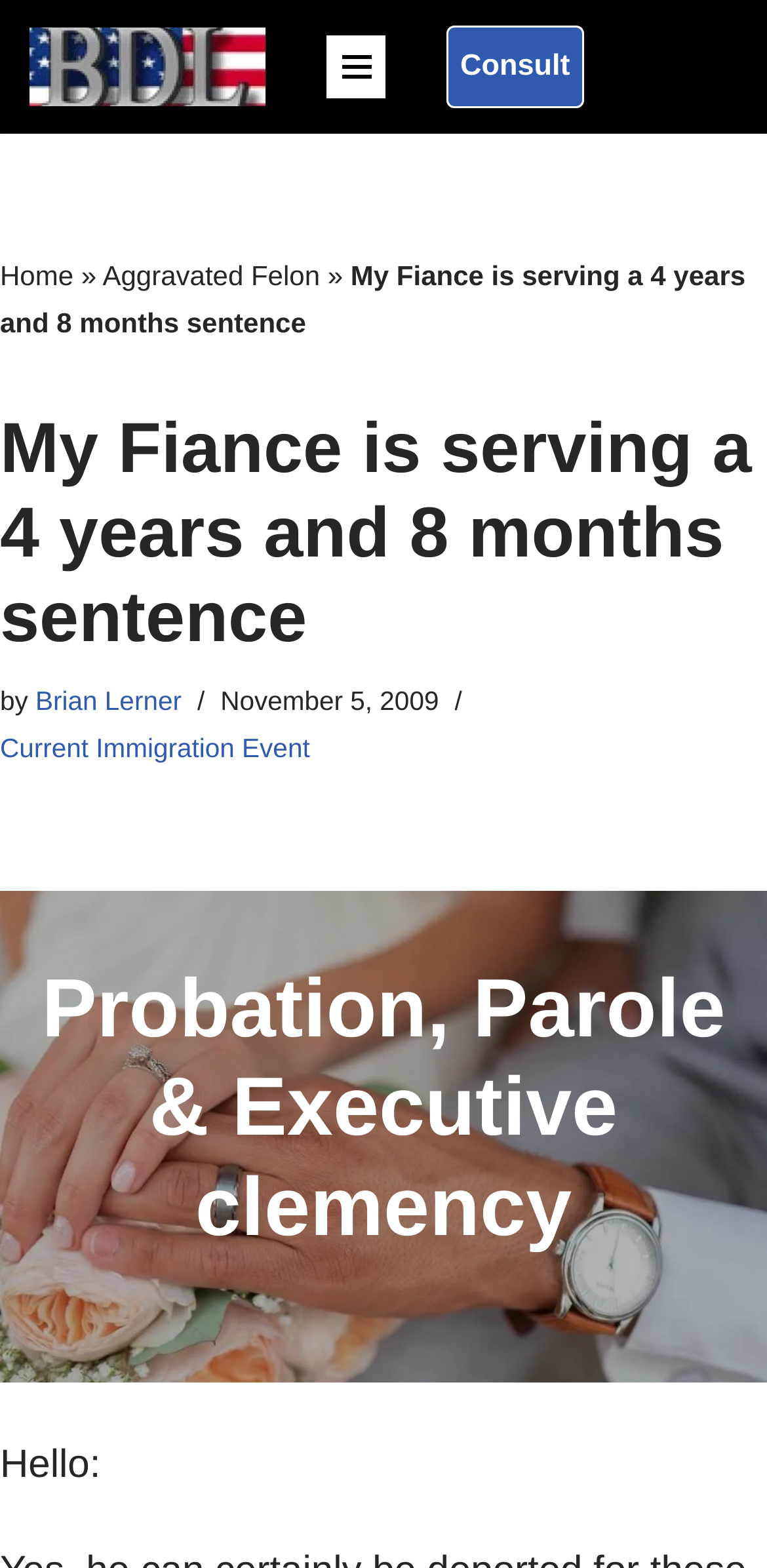What is the topic of the article?
Examine the image and provide an in-depth answer to the question.

I inferred the topic of the article by looking at the heading 'My Fiance is serving a 4 years and 8 months sentence' and the link 'Aggravated Felon' which suggests that the article is related to deportation and immigration issues.